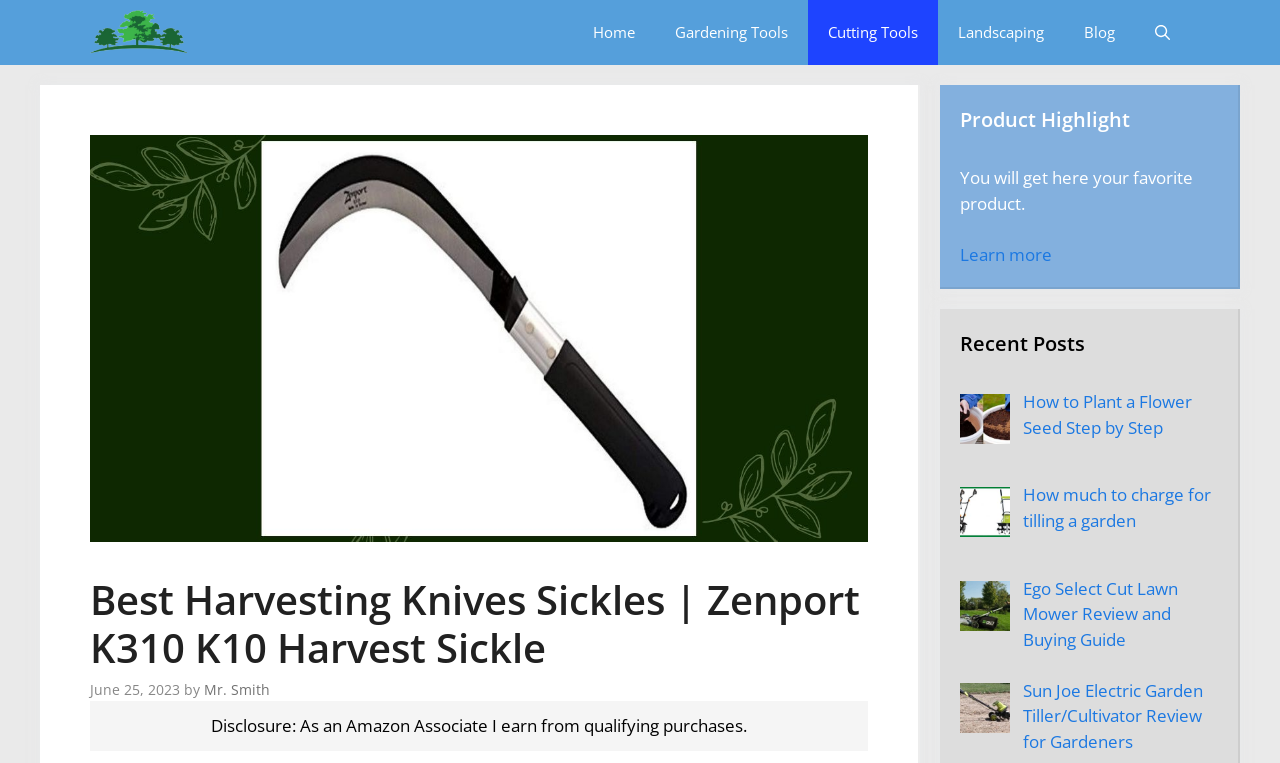Offer a meticulous description of the webpage's structure and content.

This webpage is about harvesting knives and sickles, specifically the Zenport K310 K10 Harvest Sickle, and is part of the Gardener Aid website. At the top, there is a navigation bar with links to "Home", "Gardening Tools", "Cutting Tools", "Landscaping", "Blog", and a search bar. Below the navigation bar, there is a large image of the harvesting knife.

The main content area is divided into two sections. On the left, there is a header section with the title "Best Harvesting Knives Sickles | Zenport K310 K10 Harvest Sickle" and a timestamp "June 25, 2023" by "Mr. Smith". Below the title, there is a disclosure statement about earning from qualifying purchases.

On the right side, there are three sections. The top section is labeled "Product Highlight" and has a brief description of the product. Below that, there is a "Recent Posts" section with four links to recent articles, each with a brief title and a small image. The articles are about gardening topics, such as planting flower seeds, tilling a garden, and lawn mowers.

Overall, the webpage is focused on providing information about harvesting knives and sickles, as well as related gardening topics, with a clear navigation and a prominent display of the product.